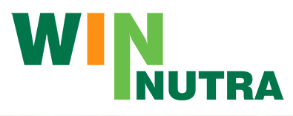Detail every visible element in the image extensively.

The image features the logo of WIN Nutra, a company specializing in contract manufacturing of hemp oil supplements. The design incorporates bold, vibrant colors, with "WIN" prominently displayed in a large, green font, symbolizing vitality and success. The "Nutra" segment is styled in a deeper green, suggesting a focus on natural products and health. This logo visually represents the brand's commitment to providing high-quality, full-spectrum hemp oil extract products, emphasizing their role as a trusted partner for those looking to launch or expand their own product lines in the health and wellness sector.